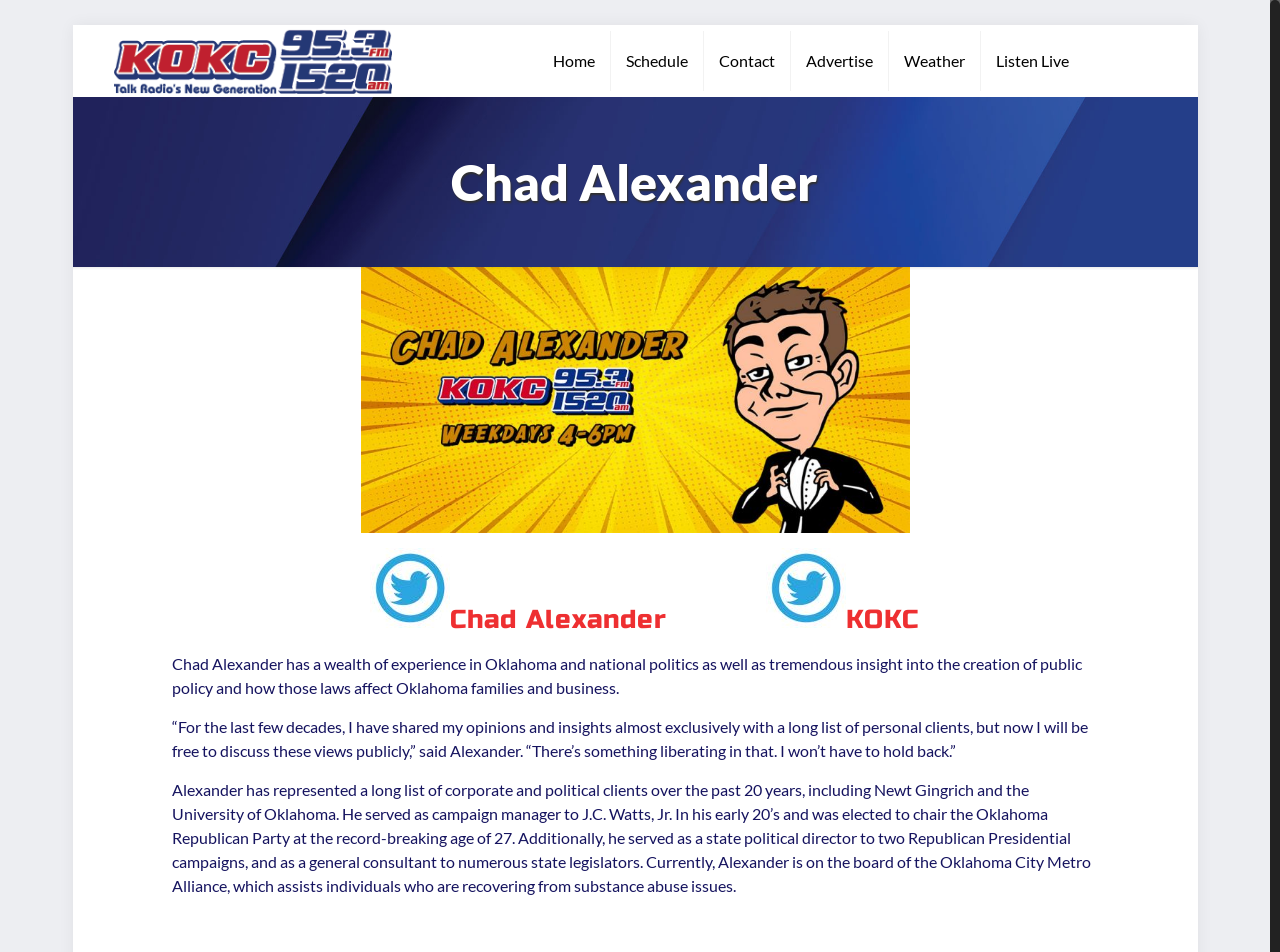What is Chad Alexander's profession?
Please respond to the question thoroughly and include all relevant details.

Although the webpage provides a brief bio of Chad Alexander, it does not explicitly mention his profession. However, based on the text, it can be inferred that he has experience in politics and public policy.